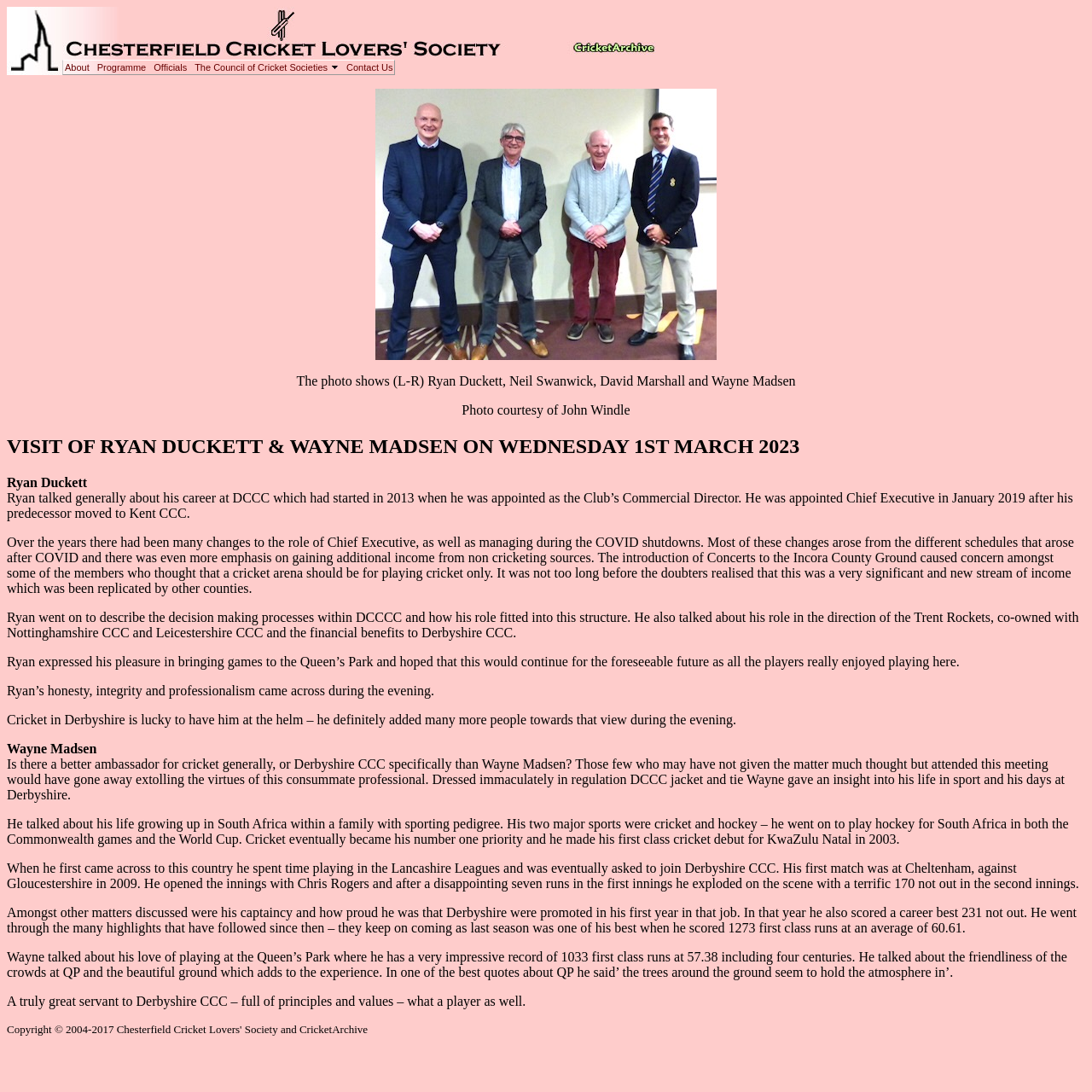Provide a brief response to the question below using one word or phrase:
Who are the guests mentioned in the article?

Ryan Duckett and Wayne Madsen